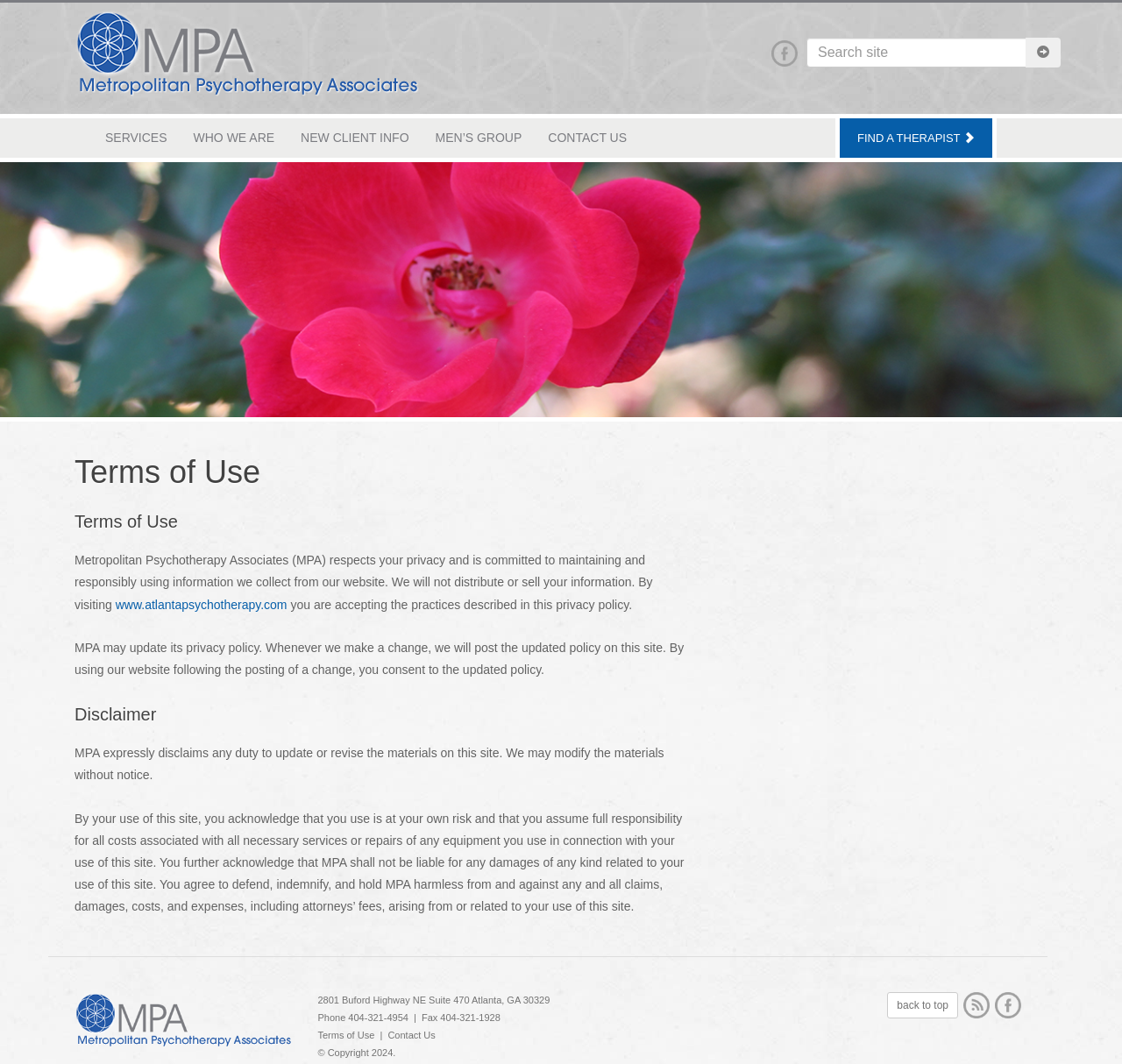Refer to the image and provide an in-depth answer to the question: 
What is the purpose of the search box?

I found the answer by examining the search box element, which has a textbox with a placeholder text 'Search site' and a button with a search icon.